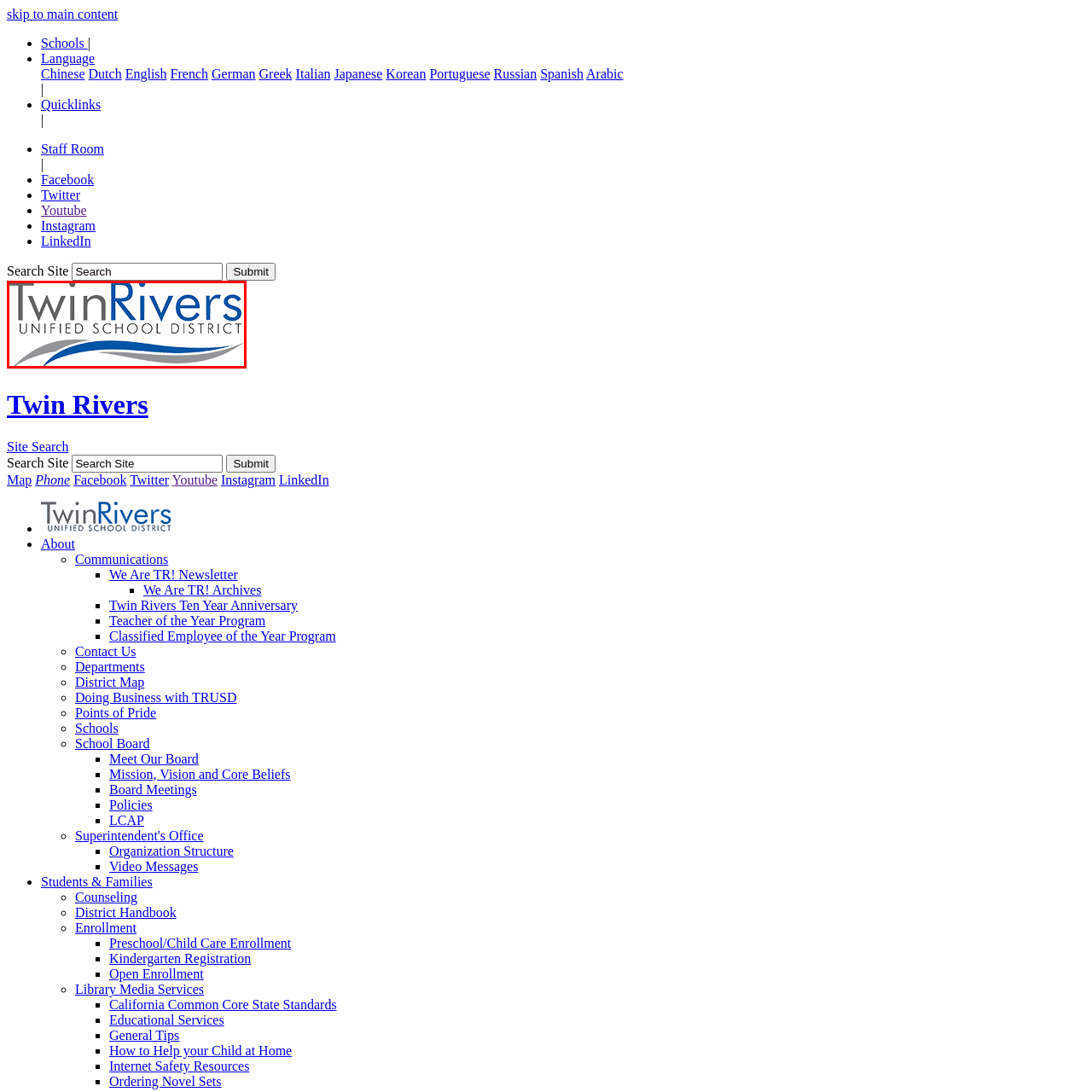View the image highlighted in red and provide one word or phrase: What is the theme represented by the stylized graphic of flowing water?

Connection and community